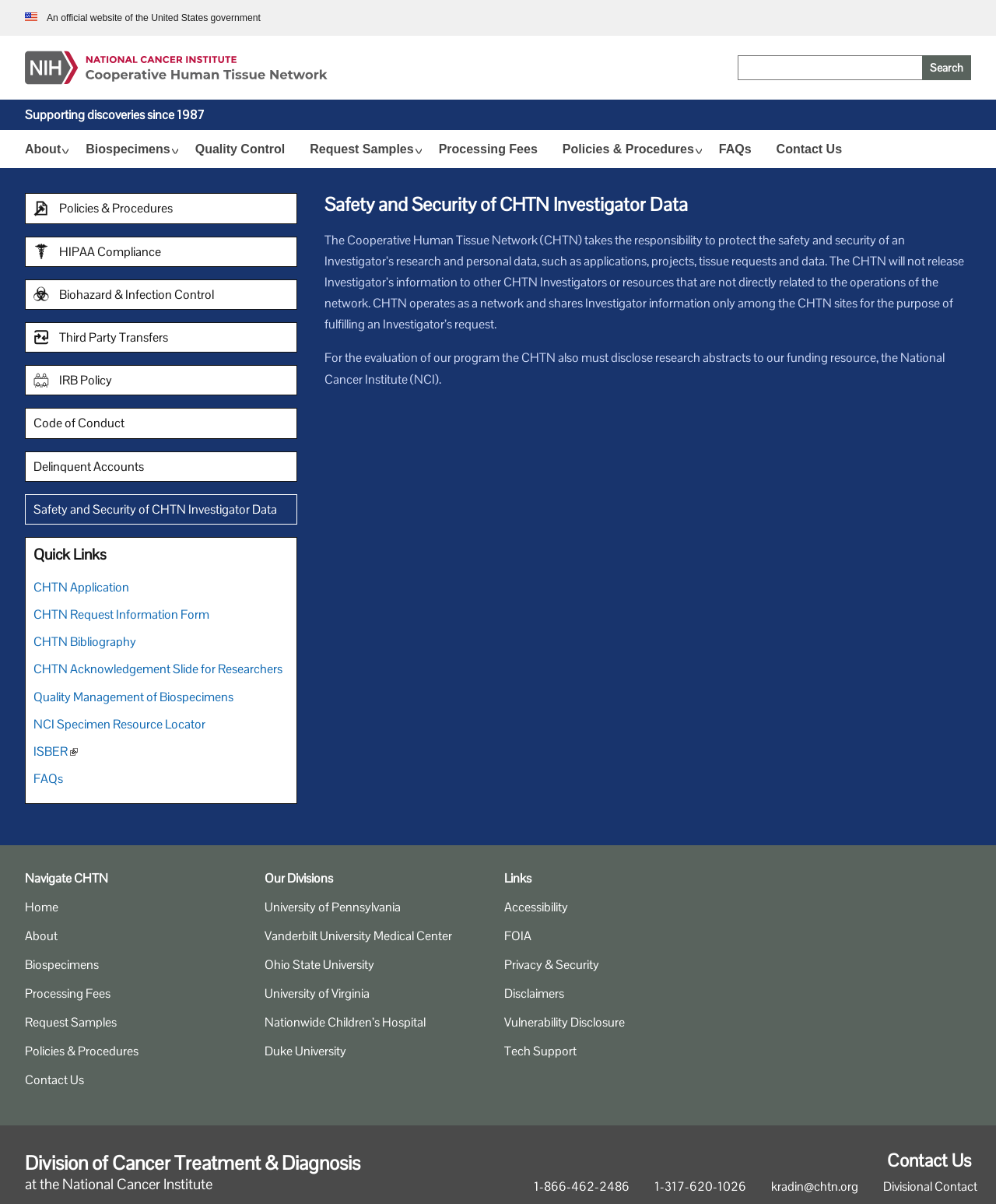Produce an extensive caption that describes everything on the webpage.

The webpage is about the Cooperative Human Tissue Network (CHTN) and its commitment to protecting the safety and security of investigators' research and personal data. At the top of the page, there is an official government website notification, followed by a search bar and a navigation menu with links to various sections, including "About", "Biospecimens", "Quality Control", and "Policies & Procedures".

Below the navigation menu, there is a section highlighting the CHTN's mission, with a brief description of its role in supporting discoveries since 1987. The main content area is divided into two columns. The left column contains links to various policies and procedures, including HIPAA compliance, biohazard and infection control, and third-party transfers. Each link is accompanied by a small icon.

The right column contains a section titled "Quick Links", which provides access to various resources, including the CHTN application, request information form, bibliography, and acknowledgement slide for researchers. There are also links to external websites, such as the National Cancer Institute and ISBER.

Further down the page, there is a section describing the CHTN's safety and security policies, including its commitment to protecting investigators' information and only sharing it with relevant parties. There is also a section on navigating the CHTN website, with links to various sections, including "Home", "About", and "Contact Us".

The bottom of the page features a section on the CHTN's divisions, with links to various universities and medical centers, including the University of Pennsylvania, Vanderbilt University Medical Center, and Ohio State University. There is also a section on links, with access to information on accessibility, FOIA, privacy and security, and disclaimers.

Finally, the page ends with a section on contact information, including phone numbers, email addresses, and a link to divisional contact information.